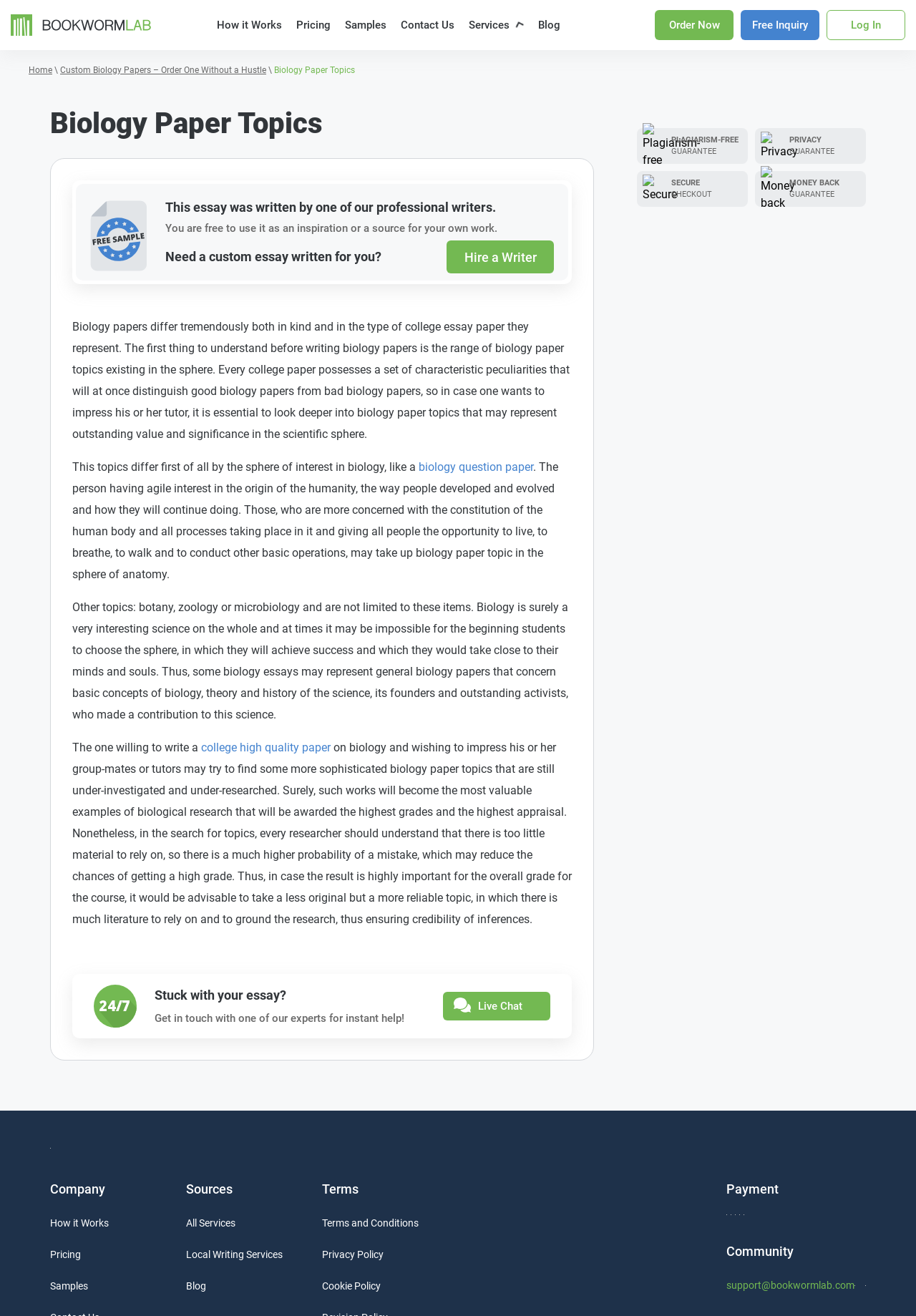Please locate the clickable area by providing the bounding box coordinates to follow this instruction: "Hire a writer for a custom essay".

[0.488, 0.183, 0.605, 0.208]